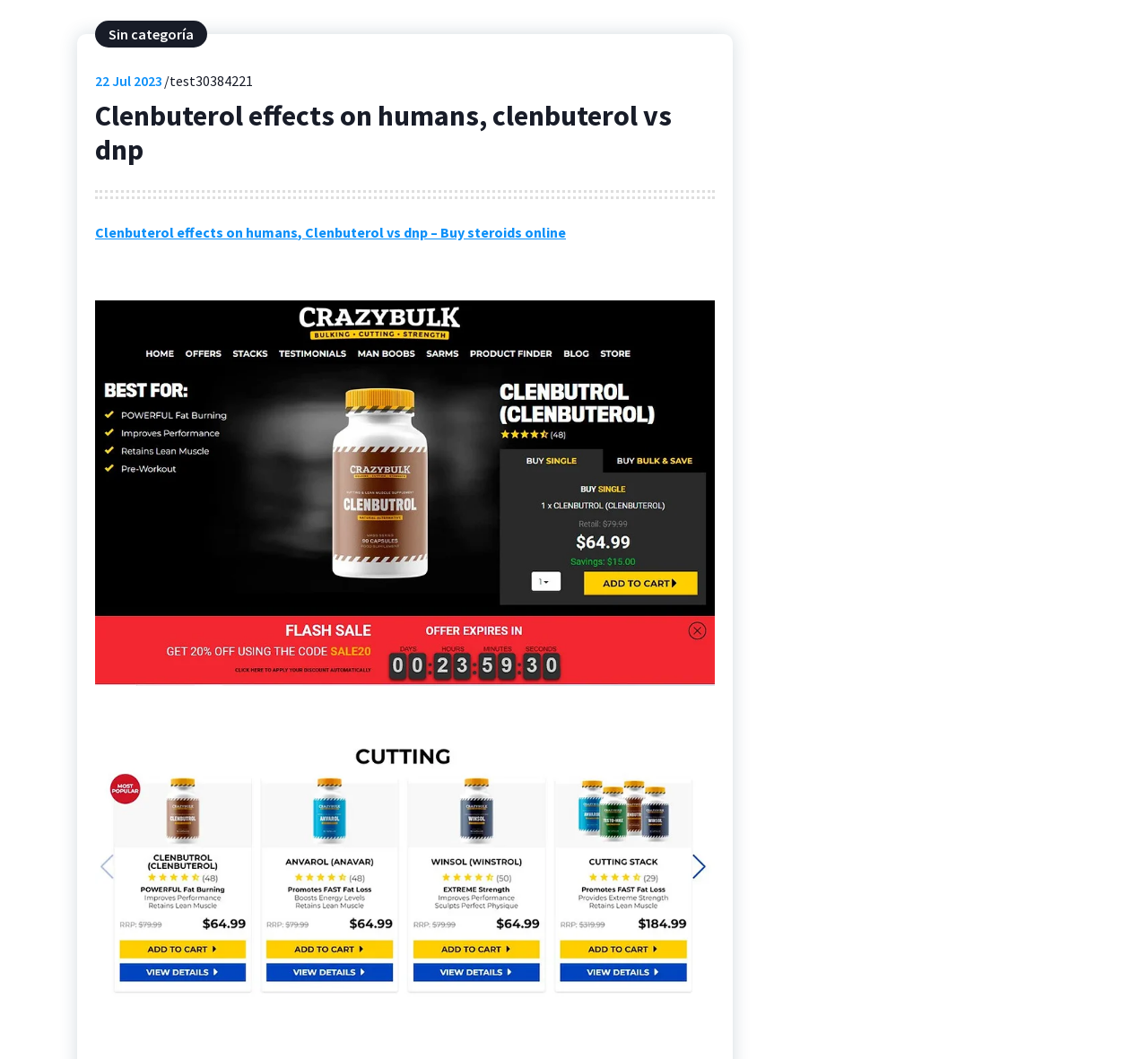Given the element description: "parent_node: Buscar: name="s" placeholder="Buscar..."", predict the bounding box coordinates of the UI element it refers to, using four float numbers between 0 and 1, i.e., [left, top, right, bottom].

[0.067, 0.073, 0.255, 0.116]